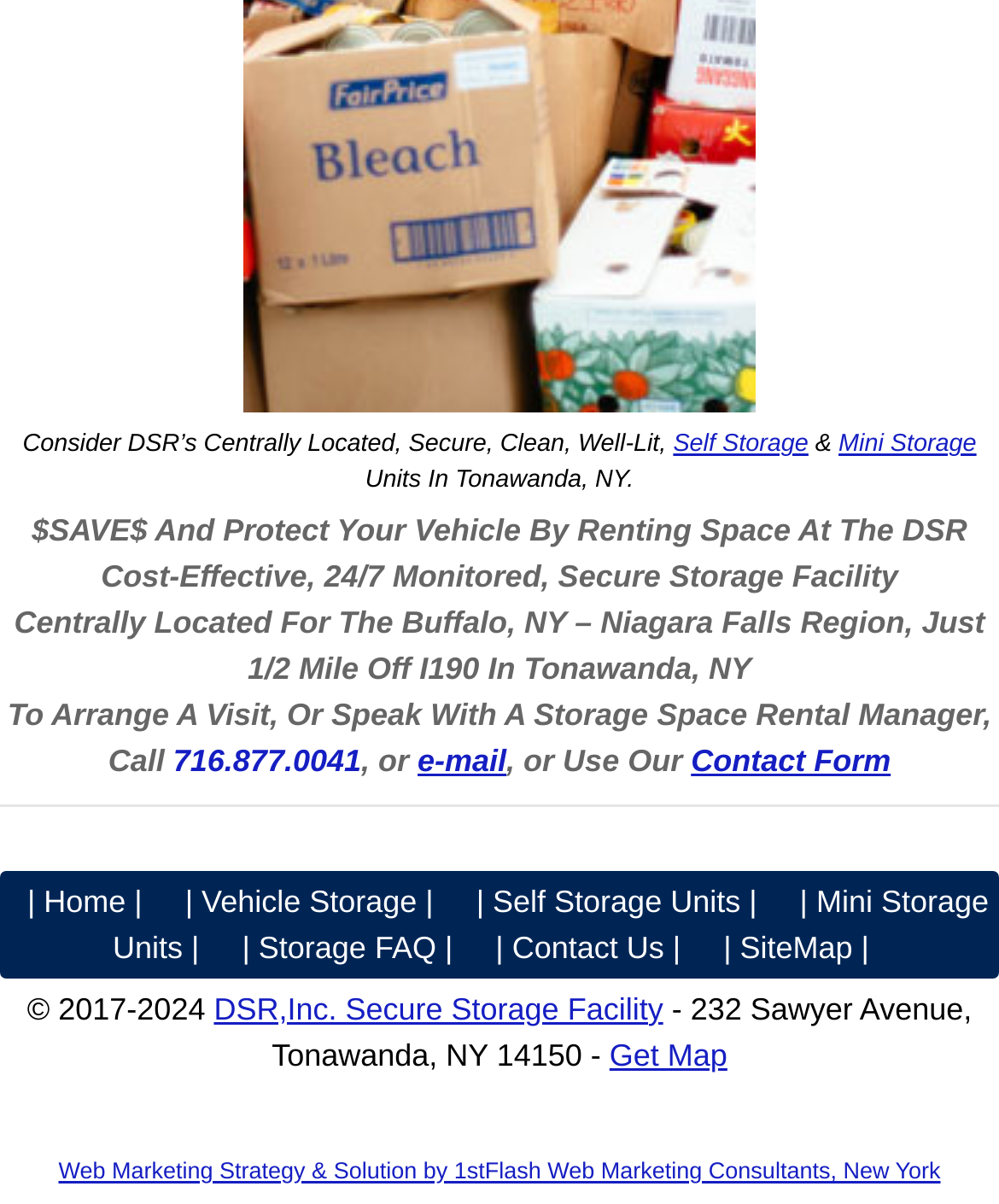Please determine the bounding box coordinates of the element's region to click in order to carry out the following instruction: "Email using the contact link". The coordinates should be four float numbers between 0 and 1, i.e., [left, top, right, bottom].

[0.418, 0.617, 0.507, 0.646]